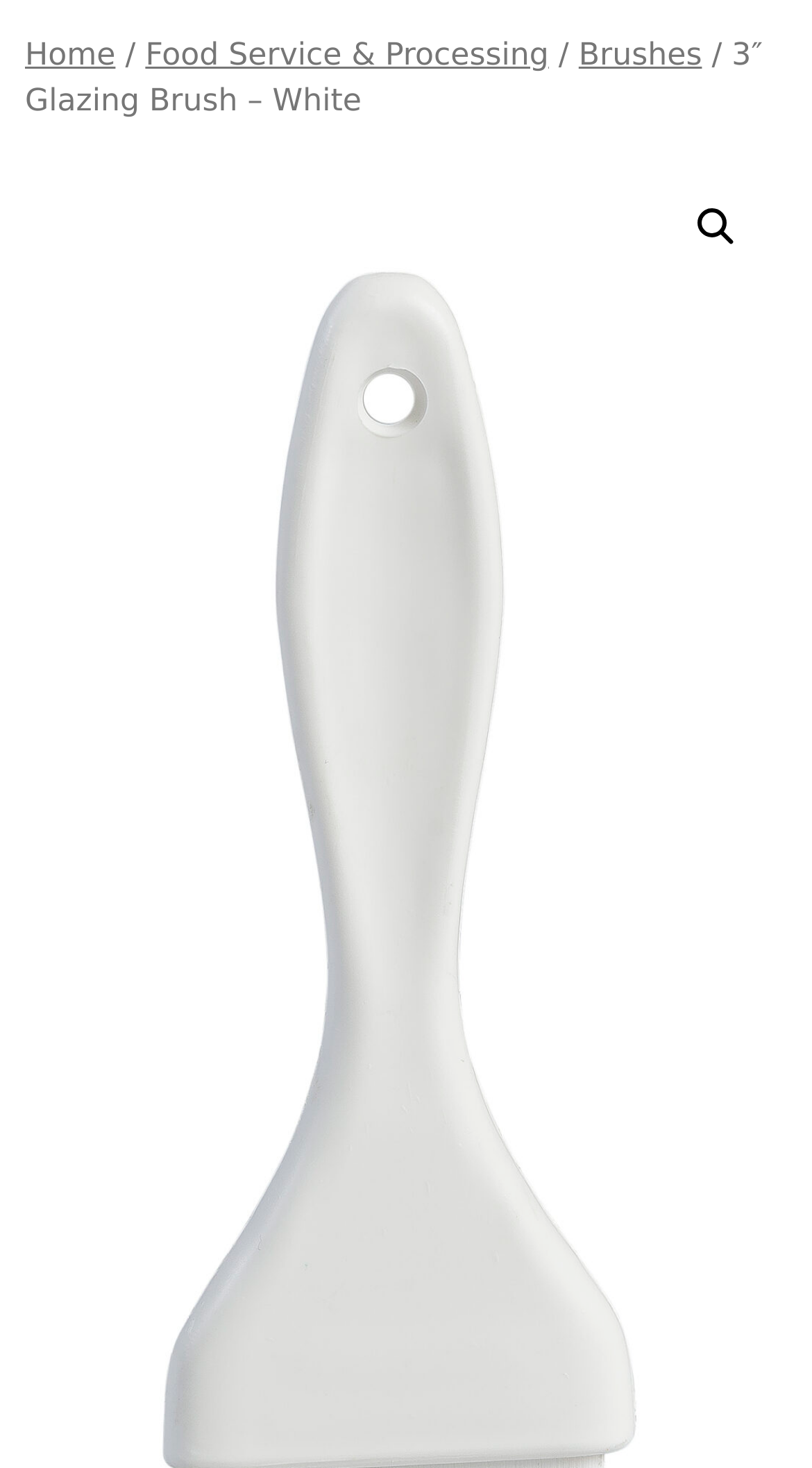Please determine the bounding box coordinates for the UI element described as: "Food Service & Processing".

[0.179, 0.026, 0.676, 0.05]